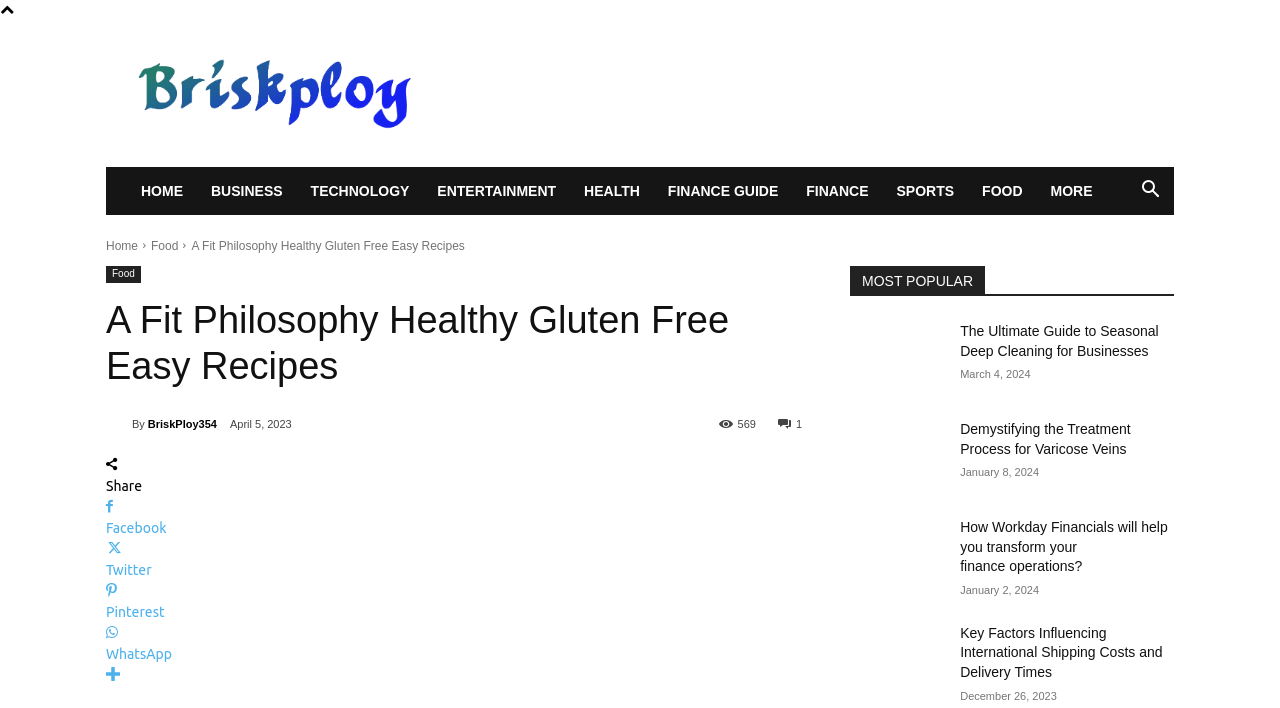Generate a comprehensive description of the webpage.

This webpage is about a healthy, gluten-free, easy-to-prepare diet with a focus on fitness. At the top, there is a navigation menu with 11 links: HOME, BUSINESS, TECHNOLOGY, ENTERTAINMENT, HEALTH, FINANCE GUIDE, FINANCE, SPORTS, FOOD, and MORE. To the right of the navigation menu, there is a search button.

Below the navigation menu, there is a section with a heading that reads "A Fit Philosophy Healthy Gluten Free Easy Recipes". This section contains a link to "Food" and an image with the text "BriskPloy354". There is also a byline with the text "By" and a timestamp that reads "April 5, 2023". Additionally, there are social media sharing links for Facebook, Twitter, Pinterest, WhatsApp, and another unknown platform.

On the right side of the page, there is a section with a heading that reads "MOST POPULAR". This section contains four articles with links, headings, and timestamps. The articles are titled "The Ultimate Guide to Seasonal Deep Cleaning for Businesses", "Demystifying the Treatment Process for Varicose Veins", "How Workday Financials will help you transform your finance operations?", and "Key Factors Influencing International Shipping Costs and Delivery Times". The timestamps for these articles range from December 26, 2023, to March 4, 2024.